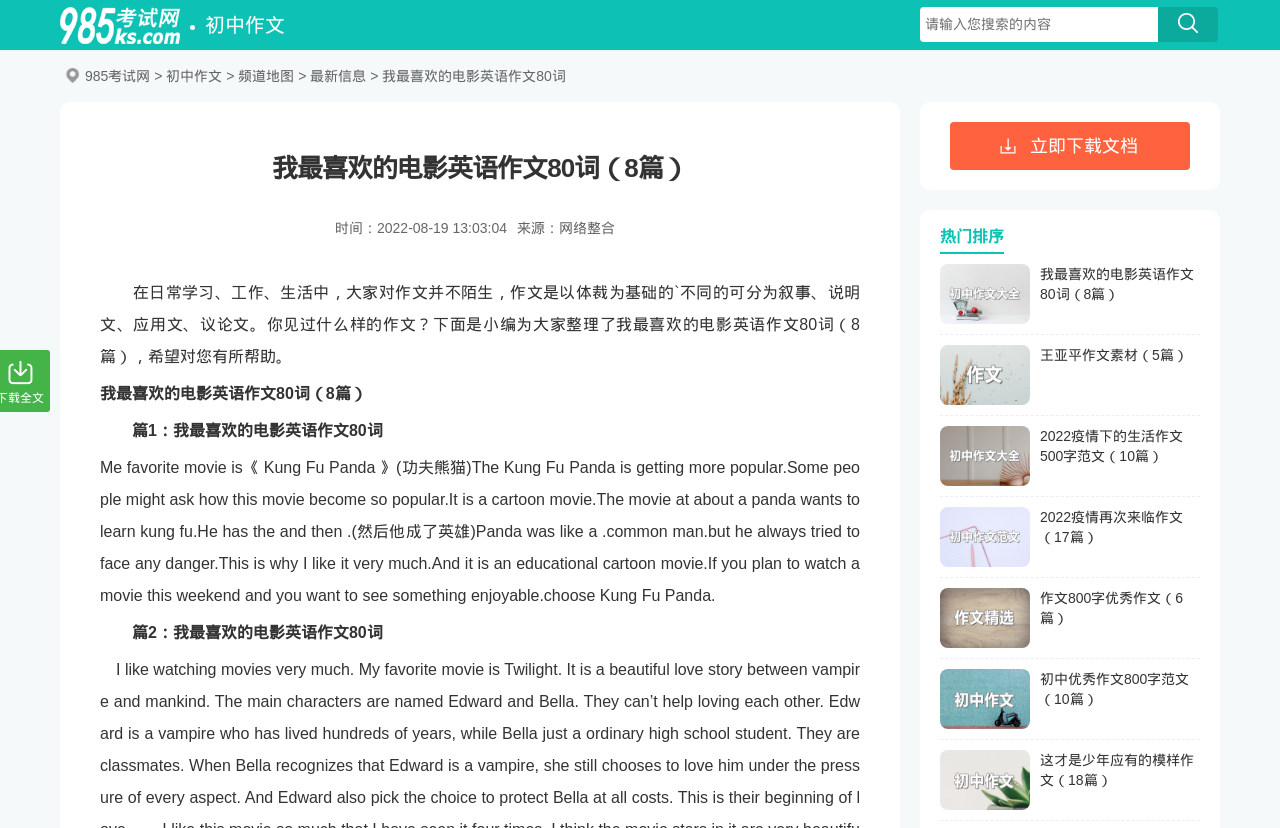What is the date of the article? Look at the image and give a one-word or short phrase answer.

2022-08-19